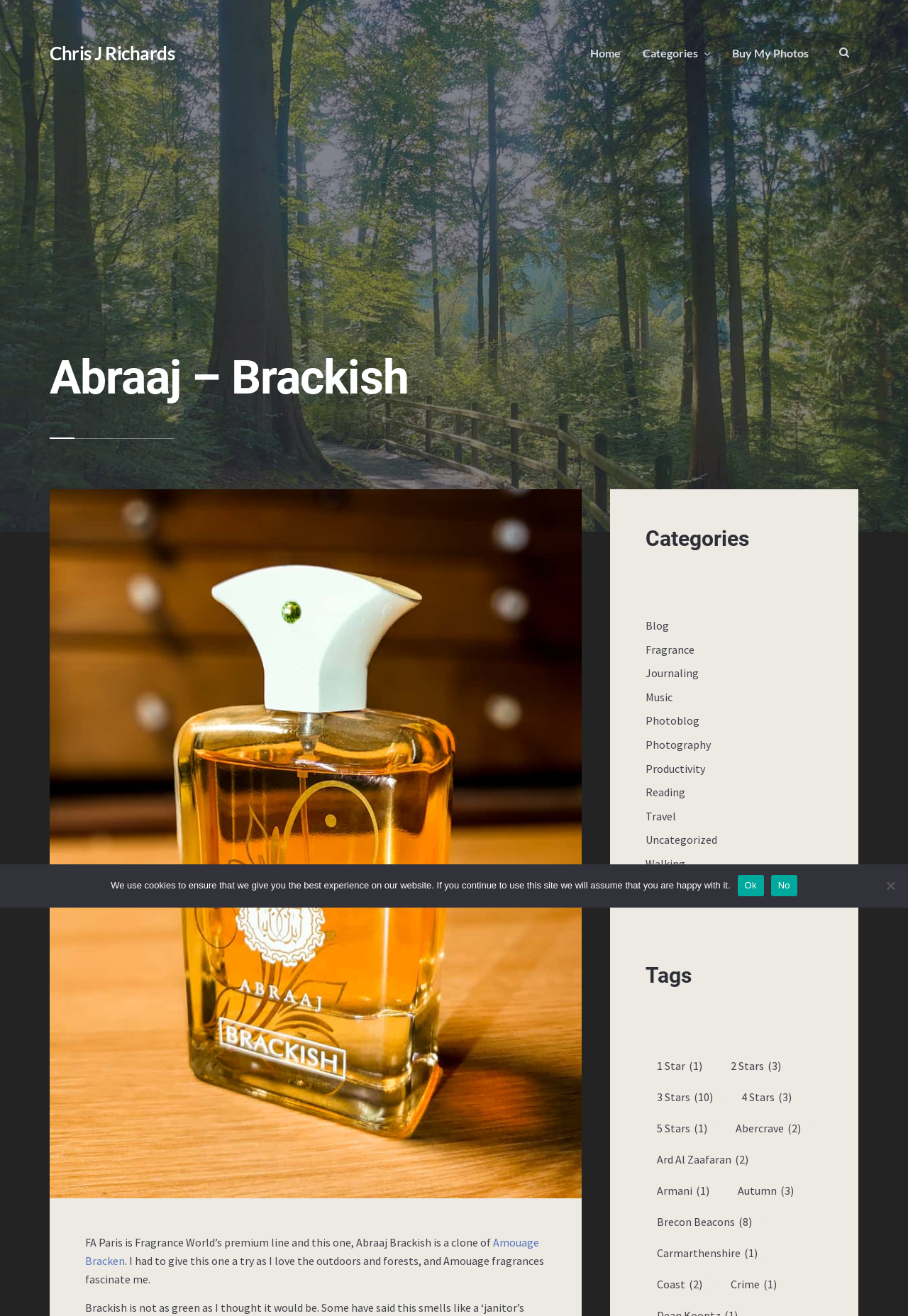Please indicate the bounding box coordinates for the clickable area to complete the following task: "Check the 5 Stars rating". The coordinates should be specified as four float numbers between 0 and 1, i.e., [left, top, right, bottom].

[0.711, 0.848, 0.791, 0.866]